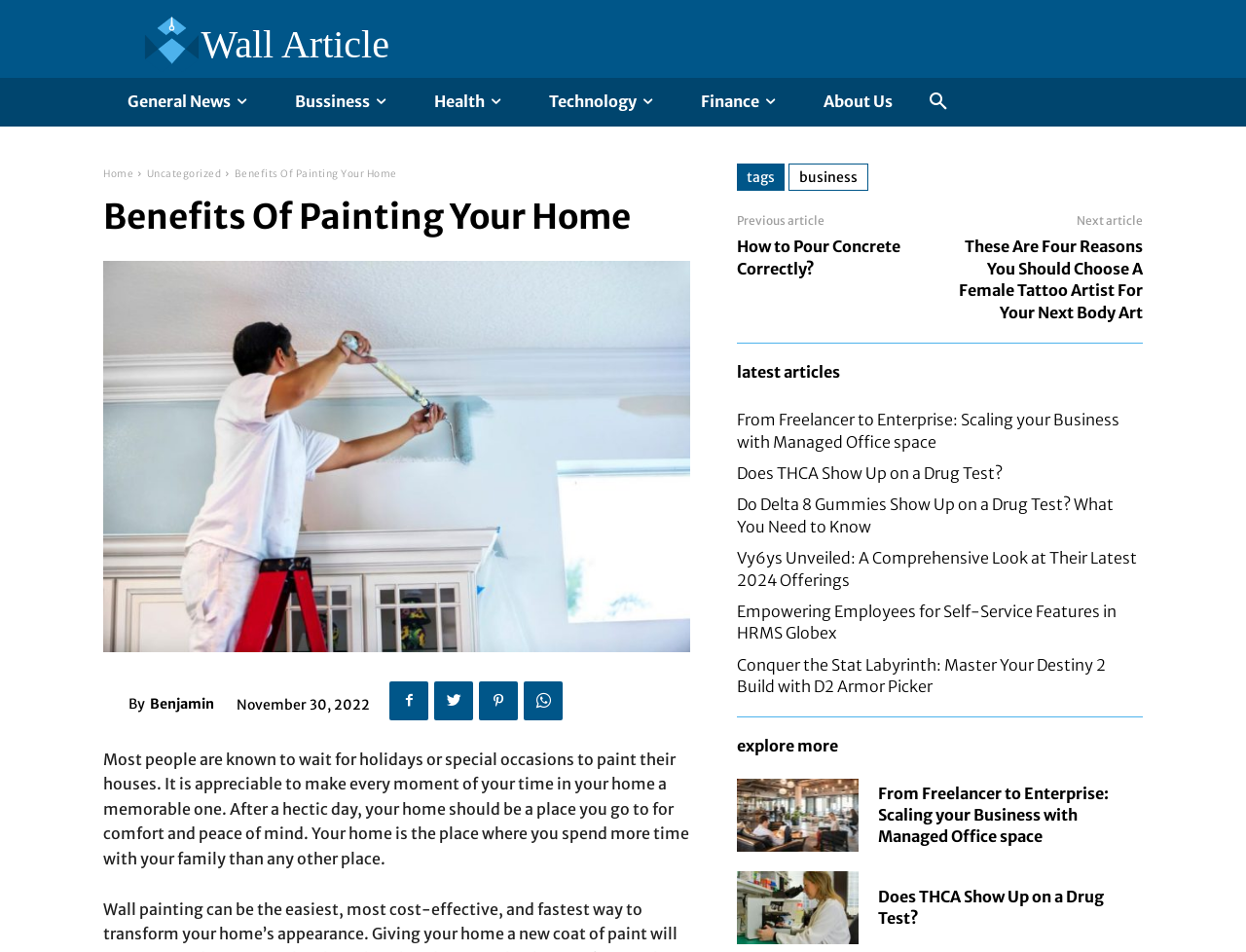Please respond in a single word or phrase: 
What is the title of the latest article?

From Freelancer to Enterprise: Scaling your Business with Managed Office space